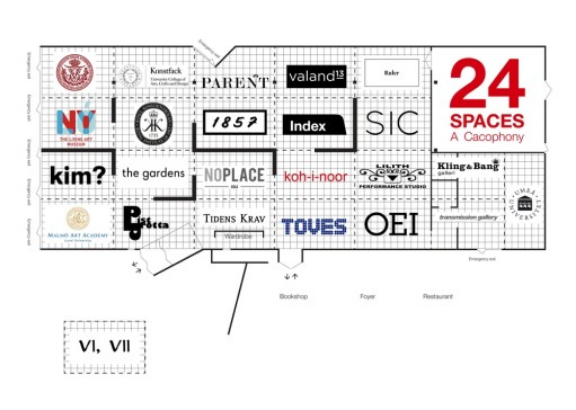Generate a detailed caption that encompasses all aspects of the image.

The image represents the floor plan for the exhibition titled "24 Spaces – A Cacophony" at Malmö Konsthall. The layout features a grid design that showcases various galleries and art spaces included in the exhibition. Notable spaces highlighted on the floor plan include "PARENT," "Tidens Krav," and "Noplace," among others, each marked by its respective logo. The layout also indicates essential facilities such as a bookshop, foyer, and restaurant, providing visitors with a clear overview of how to navigate the exhibition. The prominent title "24 SPACES" is presented in bold, red typography, emphasizing the theme of the exhibition, while the entire design is structured to facilitate an engaging visitor experience in the southern Swedish town of Malmö.